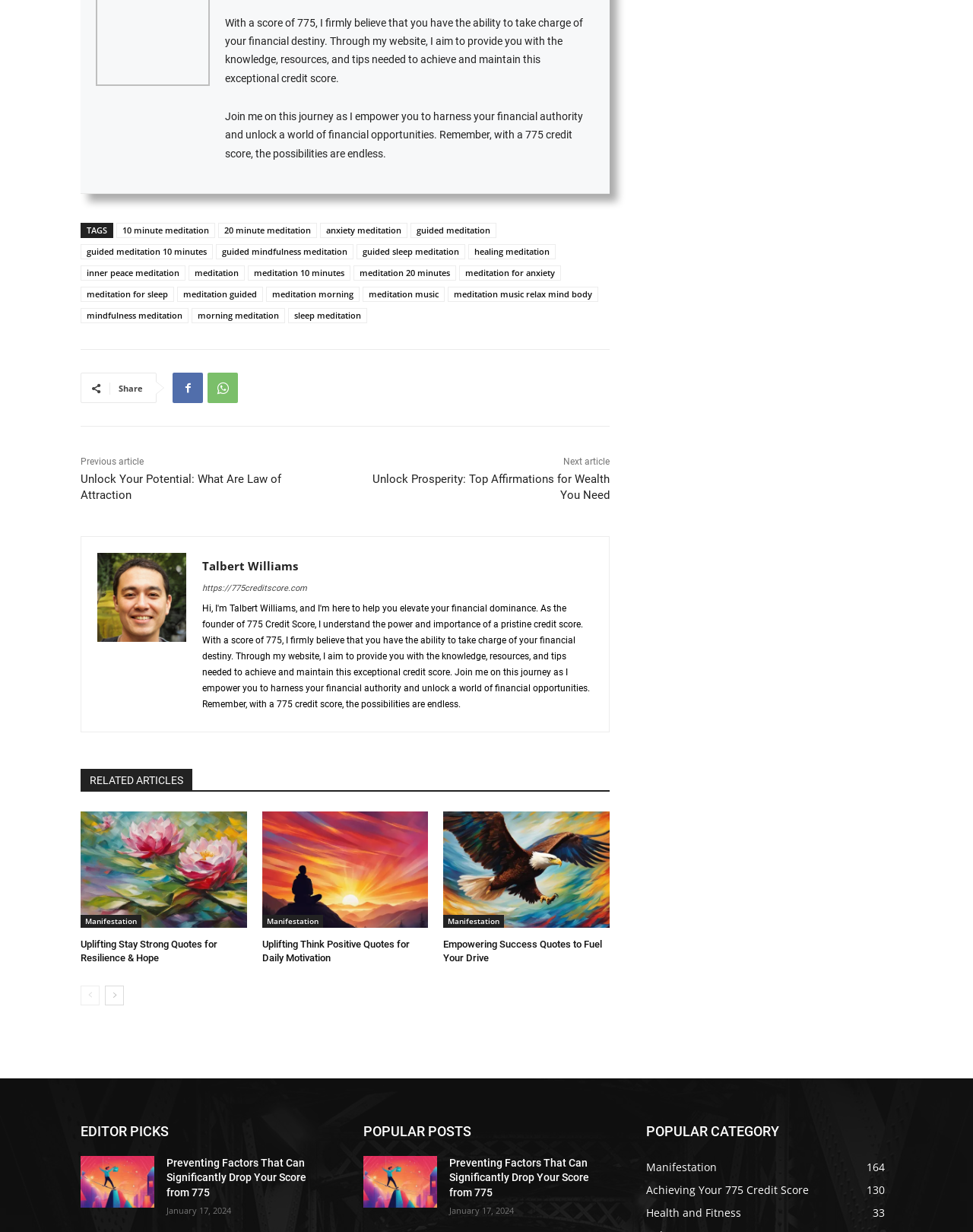How many related articles are there?
Using the image as a reference, answer the question with a short word or phrase.

3